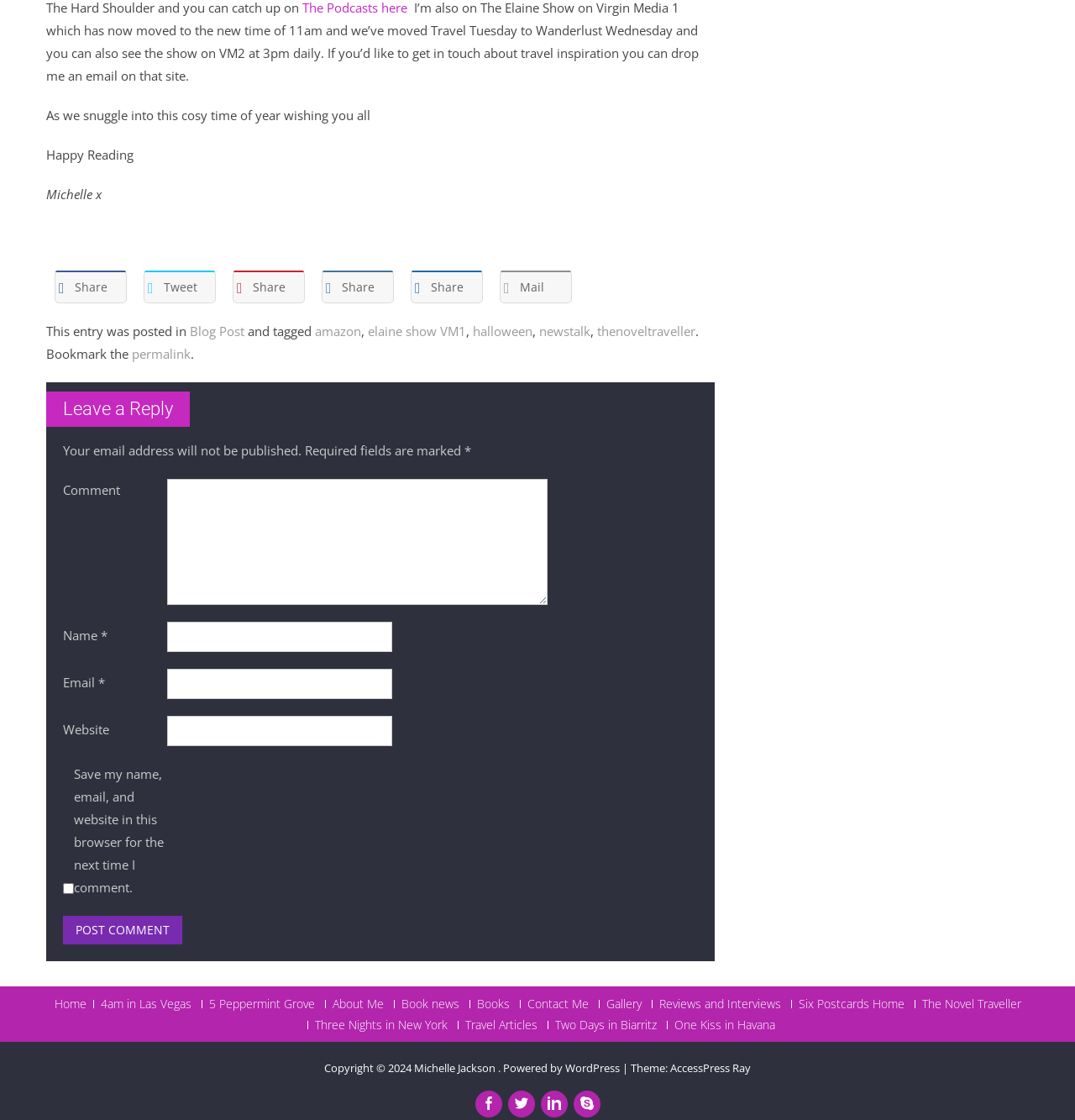Identify the bounding box for the described UI element: "permalink".

[0.123, 0.308, 0.177, 0.323]